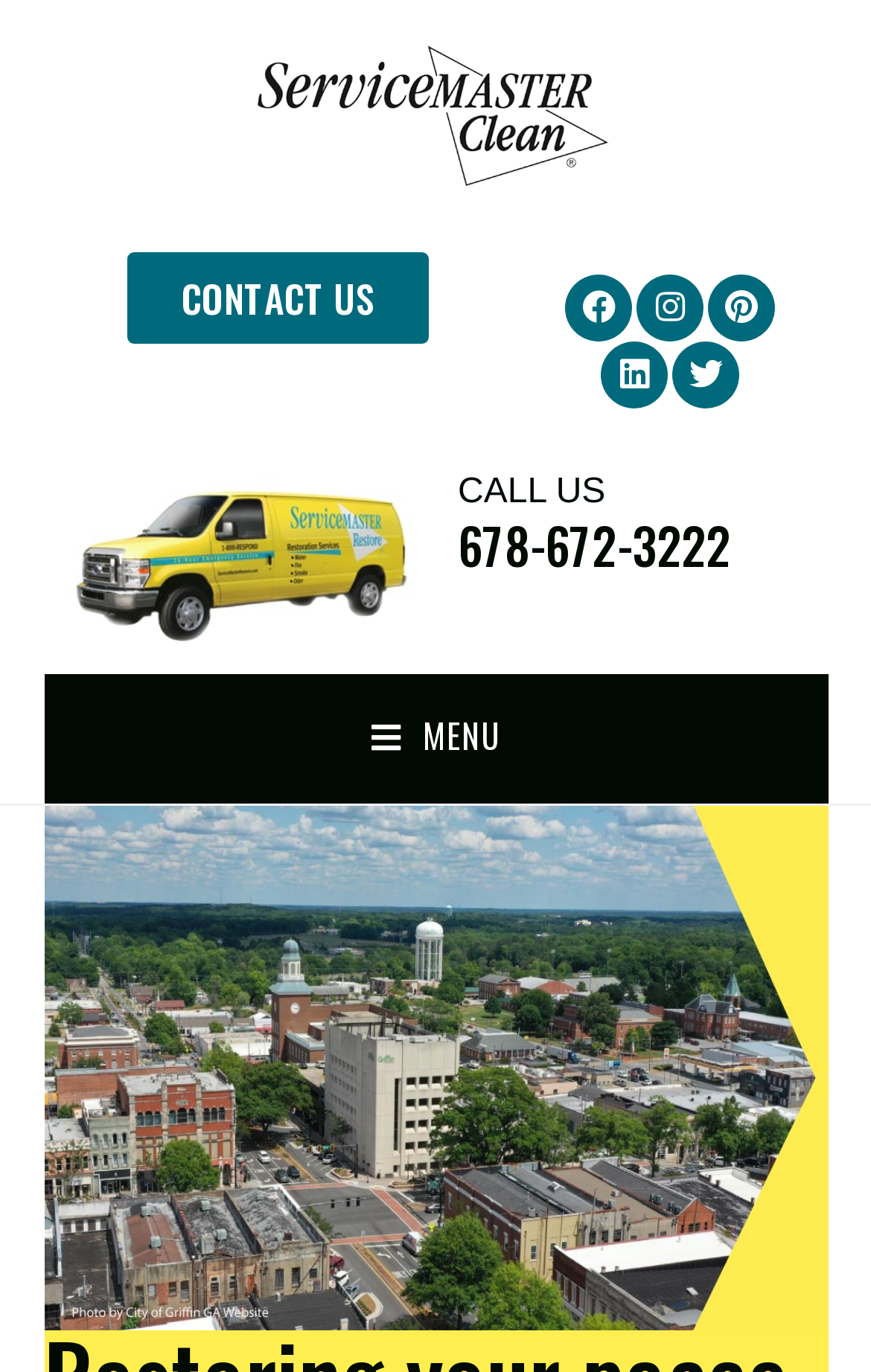Describe all significant elements and features of the webpage.

The webpage is about ServiceMaster Clean, a cleaning service provider in Griffin, GA. At the top left, there is a link to "ServiceMaster Clean Atlanta" accompanied by an image with the same name. Below this, there are several social media links, including Facebook, Instagram, Pinterest, Linkedin, and Twitter, aligned horizontally.

On the right side, there is a large image of a ServiceMaster car. Next to it, there are two headings, "CALL US" and the phone number "678-672-3222", which is also a clickable link. 

At the bottom left, there is a link to "Mobile Menu" with a "MENU" text next to it. Below this, there is a large image that takes up most of the width of the page, showing a city view of Griffin, GA.